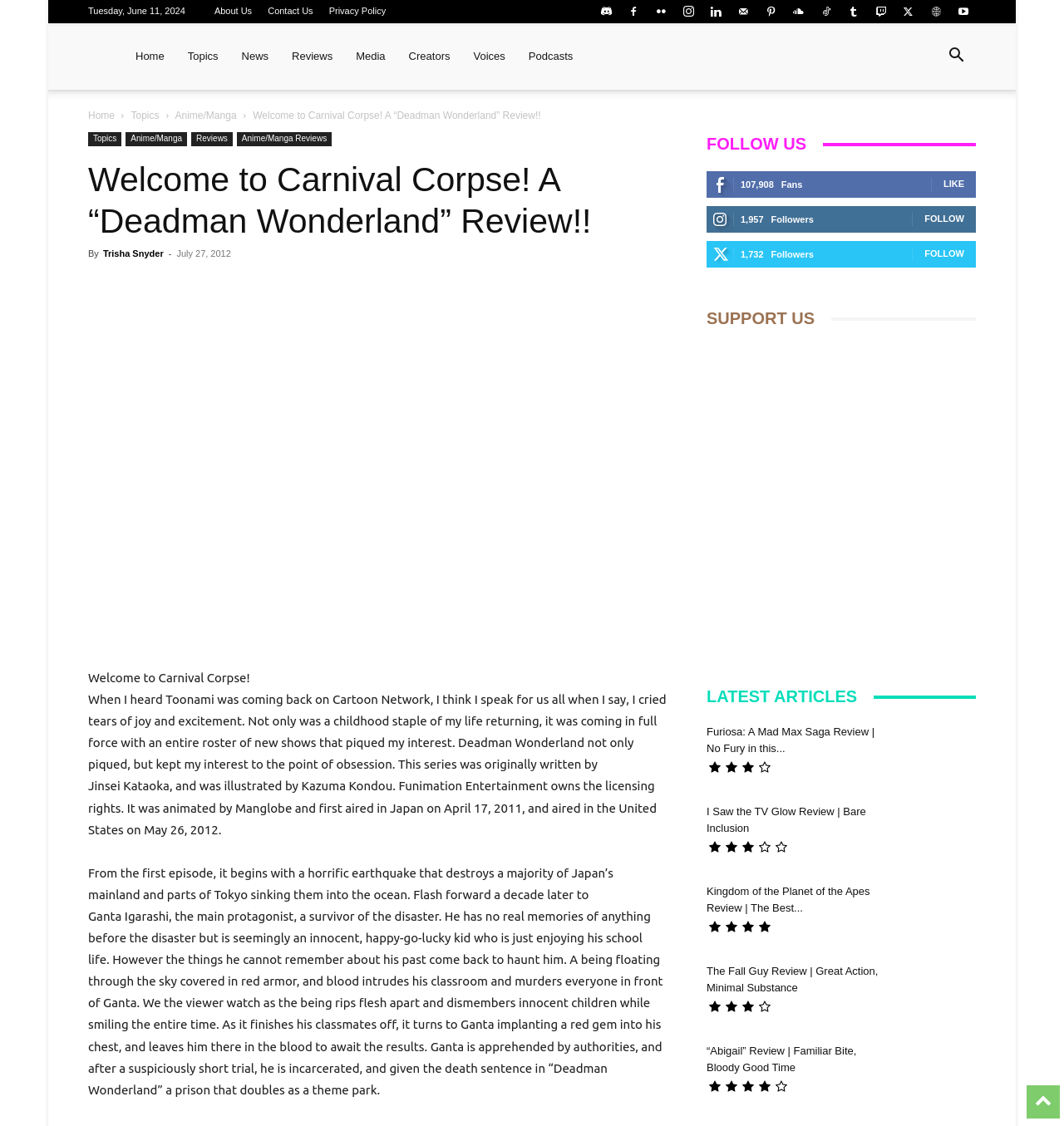Identify the bounding box coordinates of the section that should be clicked to achieve the task described: "Click the 'Search' button".

[0.88, 0.045, 0.917, 0.057]